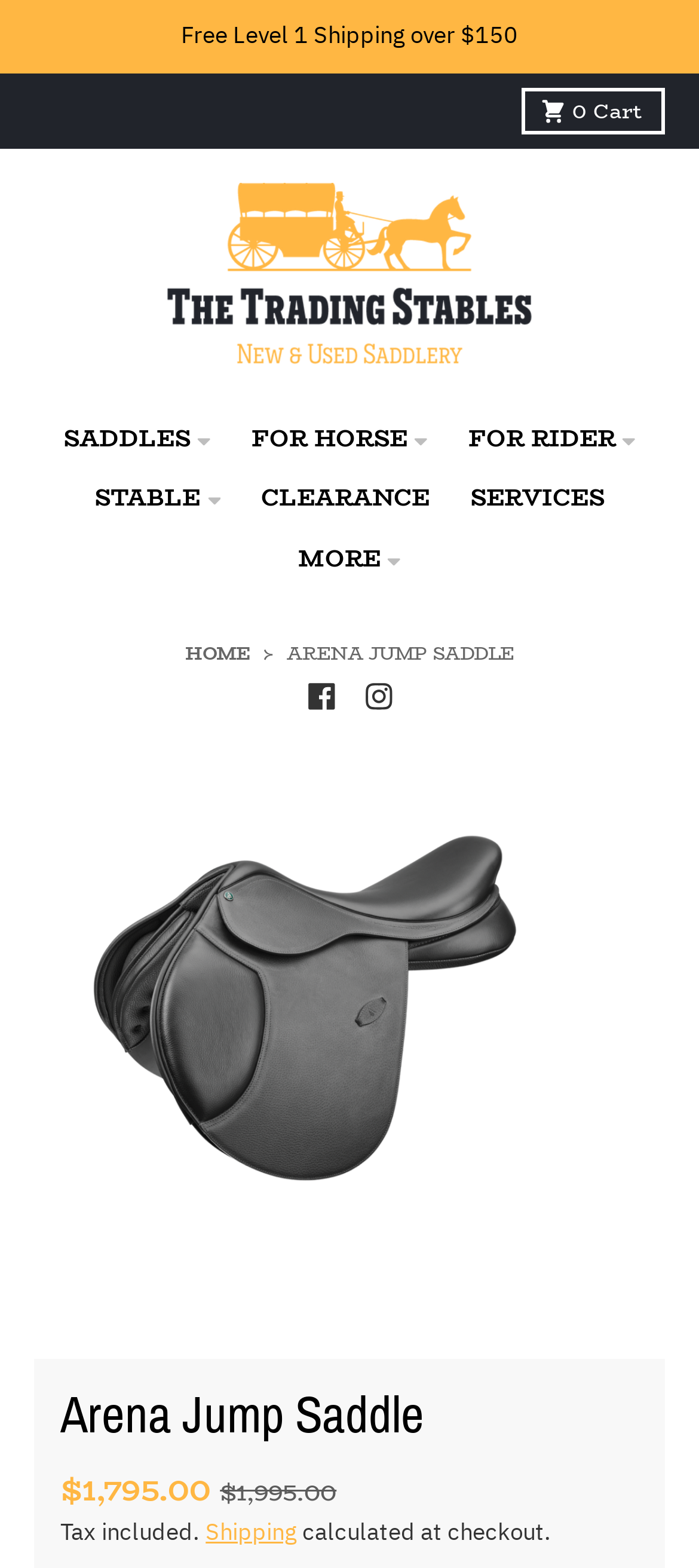Utilize the details in the image to give a detailed response to the question: What is the name of the saddle?

The name of the saddle can be found in the heading element on the webpage, which is 'Arena Jump Saddle'. This is also confirmed by the image description 'Arena Jump Saddle - The Trading Stables'.